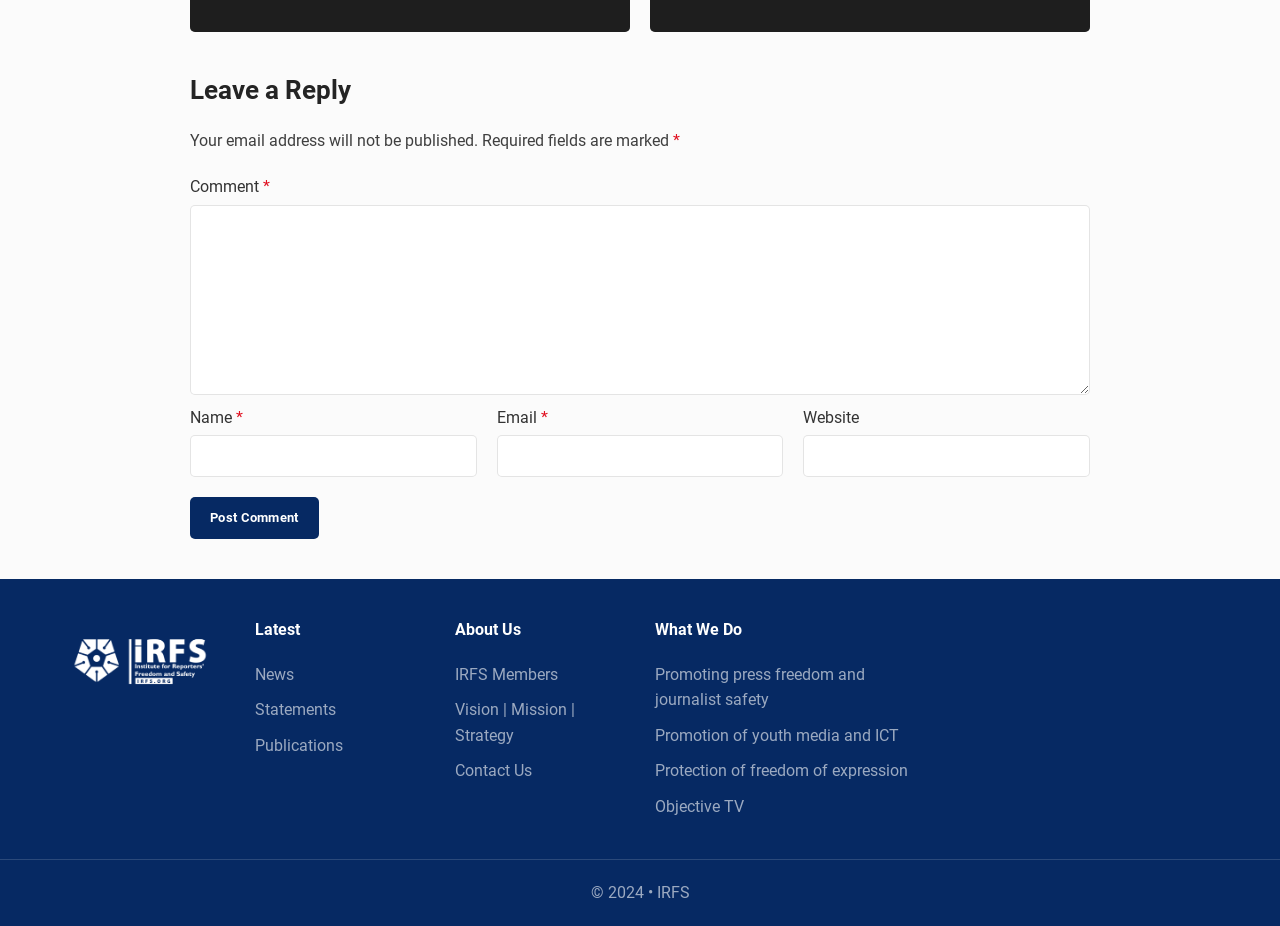Using the description: "parent_node: Website name="url"", determine the UI element's bounding box coordinates. Ensure the coordinates are in the format of four float numbers between 0 and 1, i.e., [left, top, right, bottom].

[0.628, 0.47, 0.852, 0.515]